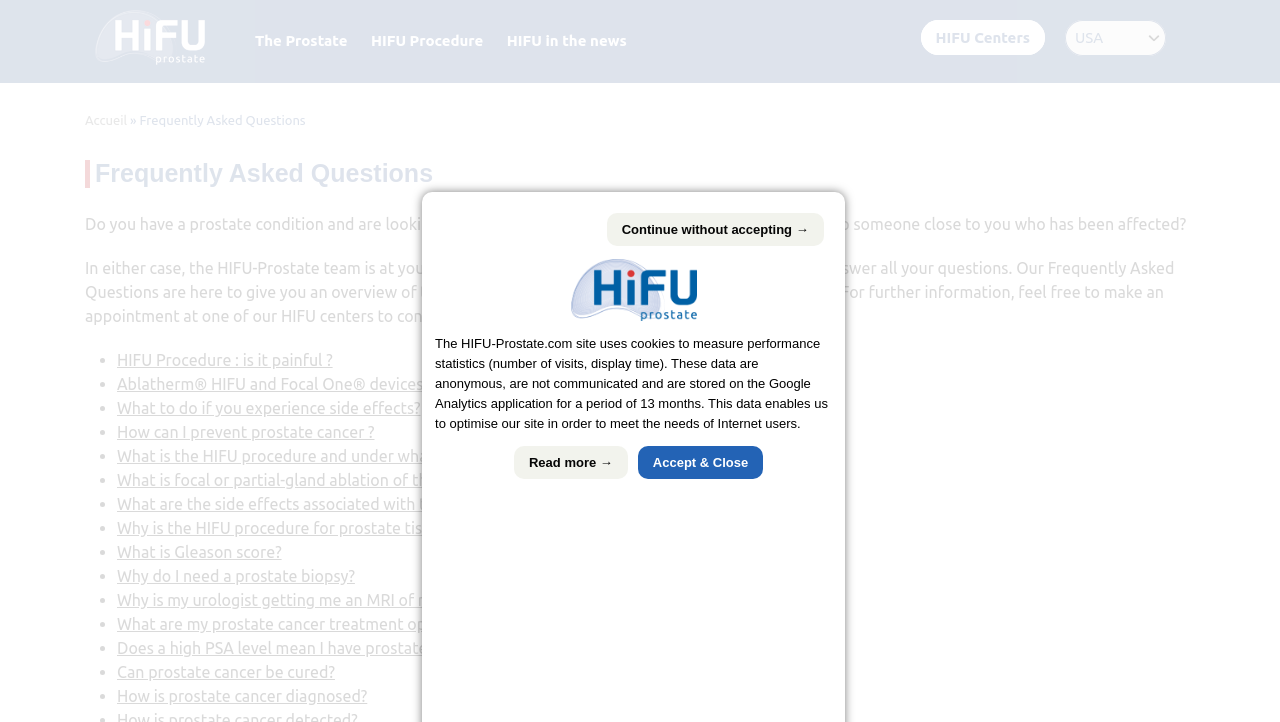Please provide the bounding box coordinates in the format (top-left x, top-left y, bottom-right x, bottom-right y). Remember, all values are floating point numbers between 0 and 1. What is the bounding box coordinate of the region described as: Conditions We Treat

None